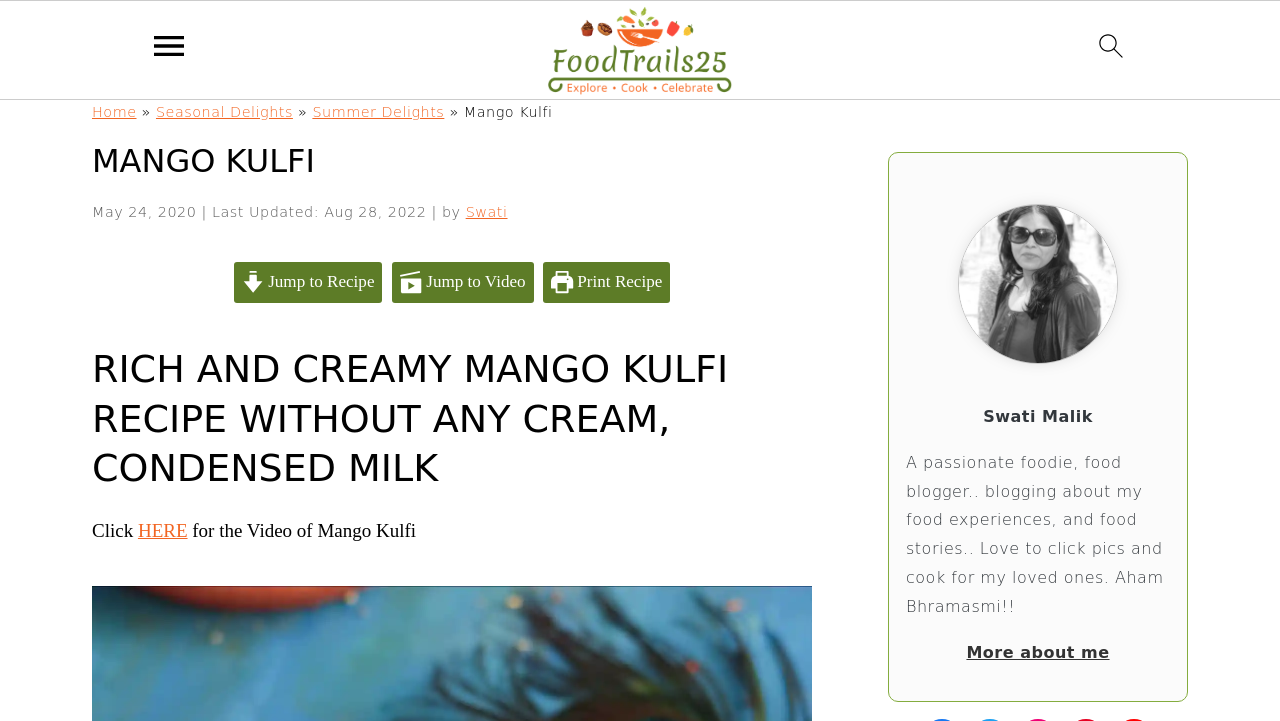Based on the element description More about me, identify the bounding box coordinates for the UI element. The coordinates should be in the format (top-left x, top-left y, bottom-right x, bottom-right y) and within the 0 to 1 range.

[0.755, 0.891, 0.867, 0.918]